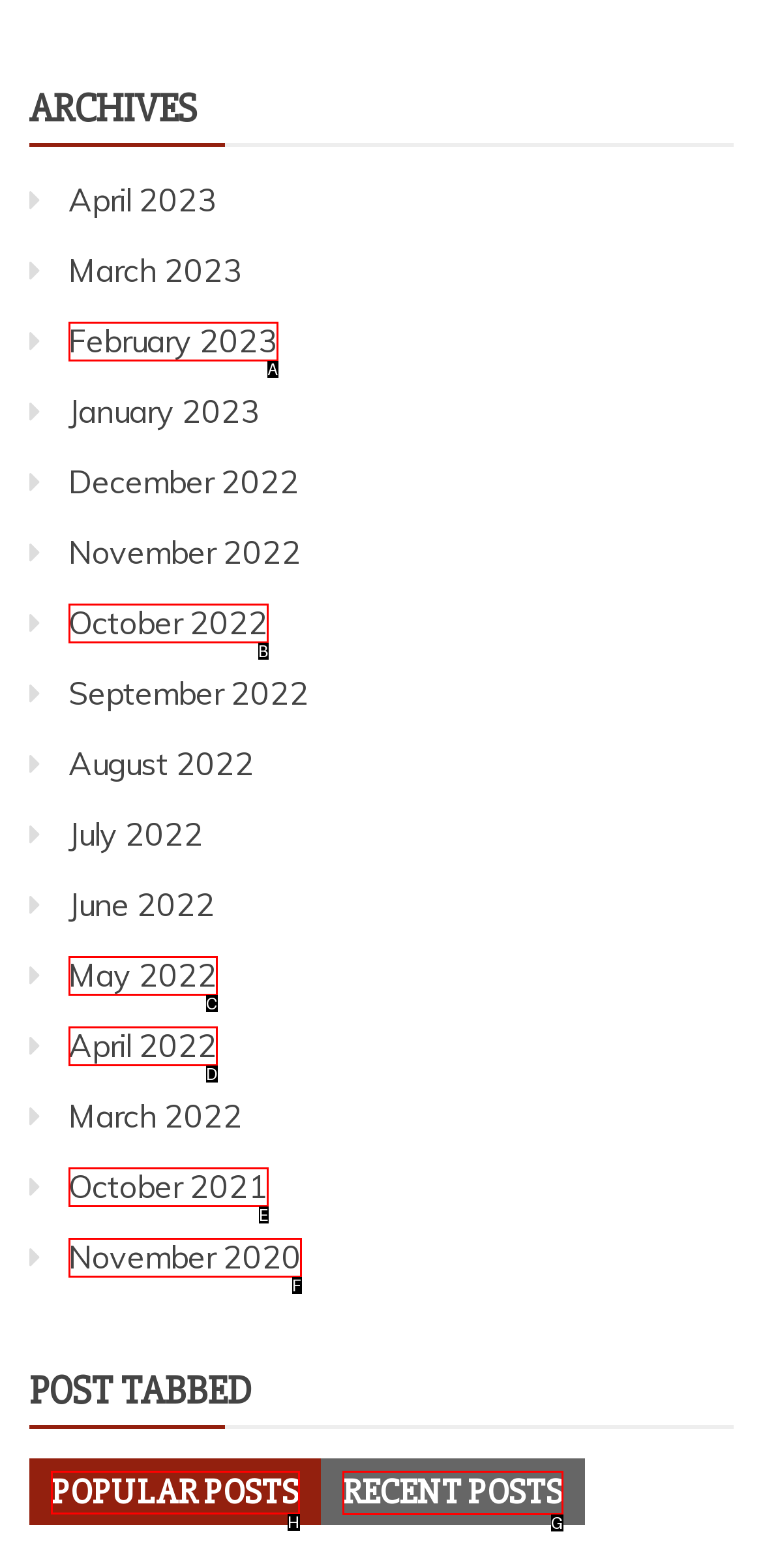Given the task: view recent posts, tell me which HTML element to click on.
Answer with the letter of the correct option from the given choices.

G